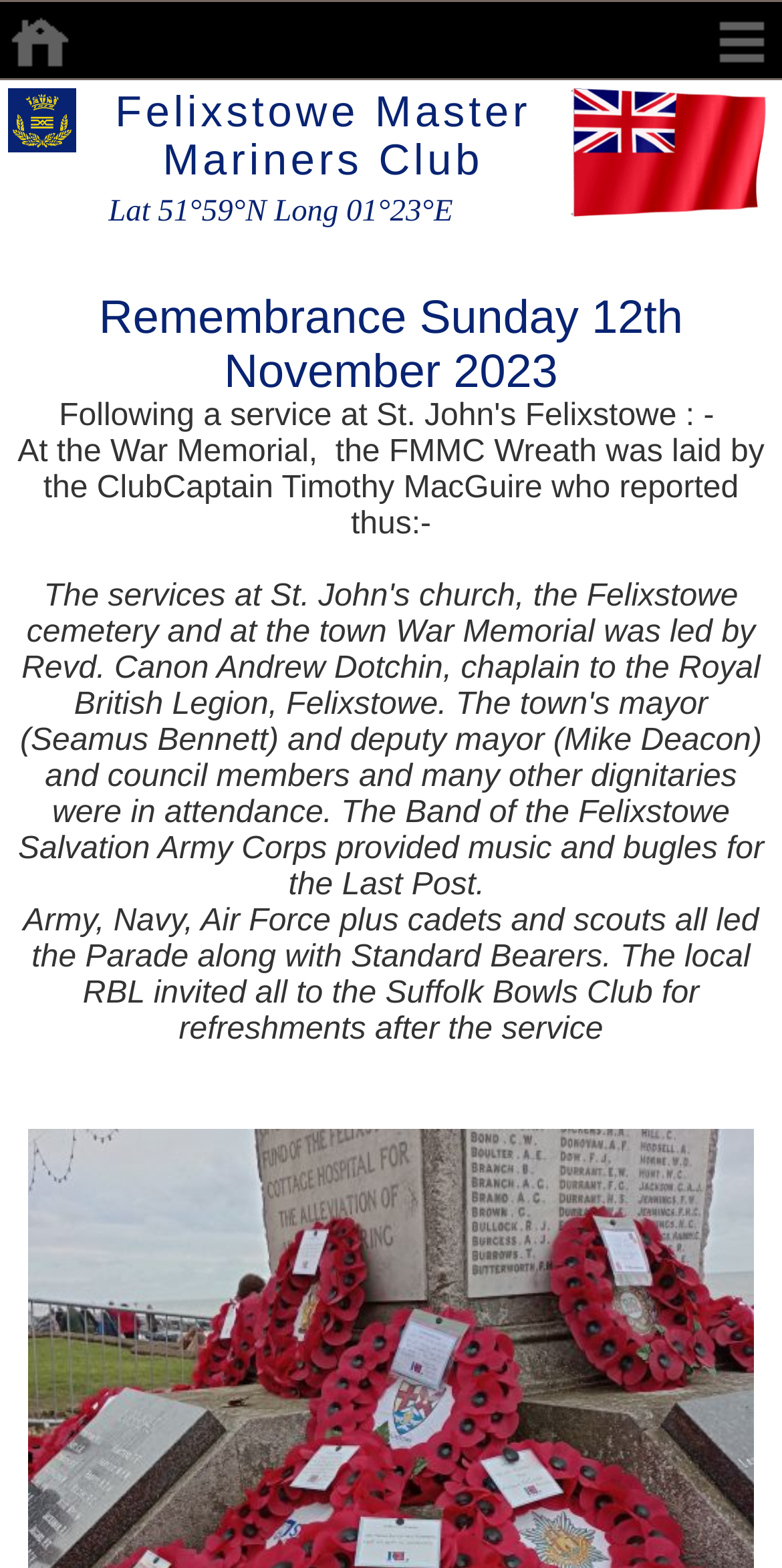Find the bounding box coordinates corresponding to the UI element with the description: "Felixstowe Master Mariners Club". The coordinates should be formatted as [left, top, right, bottom], with values as floats between 0 and 1.

[0.147, 0.055, 0.679, 0.117]